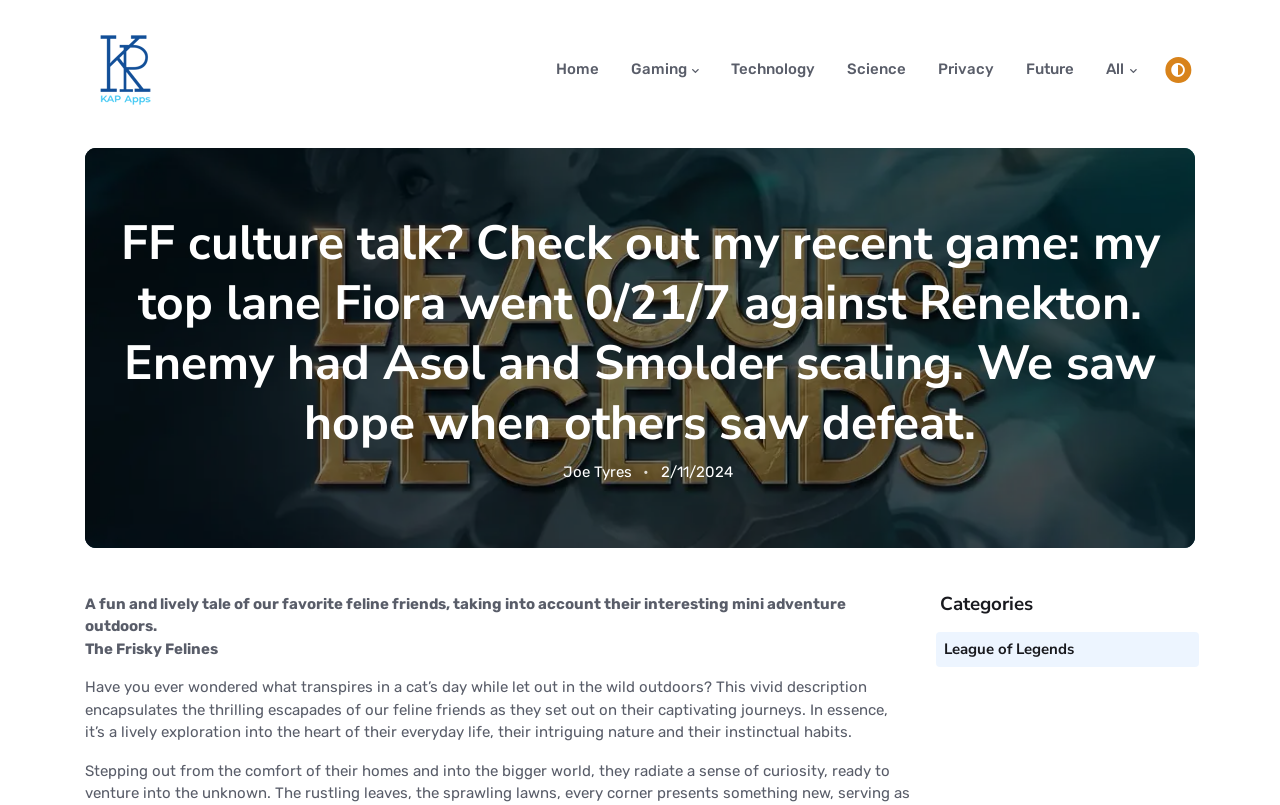Write an exhaustive caption that covers the webpage's main aspects.

This webpage appears to be a blog or article page focused on gaming and game news. At the top, there is a navigation menu with links to different categories, including "Home", "Gaming", "Technology", "Science", "Privacy", "Future", and "All". These links are positioned horizontally across the top of the page.

Below the navigation menu, there is a prominent image with a caption "League Of Legends Cover" that takes up most of the width of the page. Above the image, there is a heading that reads "FF culture talk? Check out my recent game: my top lane Fiora went 0/21/7 against Renekton. Enemy had Asol and Smolder scaling. We saw hope when others saw defeat." This heading is likely the title of the article or blog post.

To the right of the image, there is a section with the author's name, "Joe Tyres", and the date "2/11/2024". Below this section, there is a brief summary or teaser text that reads "A fun and lively tale of our favorite feline friends, taking into account their interesting mini adventure outdoors." This text is followed by a heading "The Frisky Felines" and a longer paragraph of text that describes the article's content.

At the bottom of the page, there is a section with a heading "Categories" and a subheading "League of Legends". This section likely lists related articles or categories. There is also a link to "League of Legends" in this section.

Overall, the webpage appears to be a blog post or article about a specific game, likely League of Legends, with a focus on the author's gaming experience and a brief summary of the article's content.